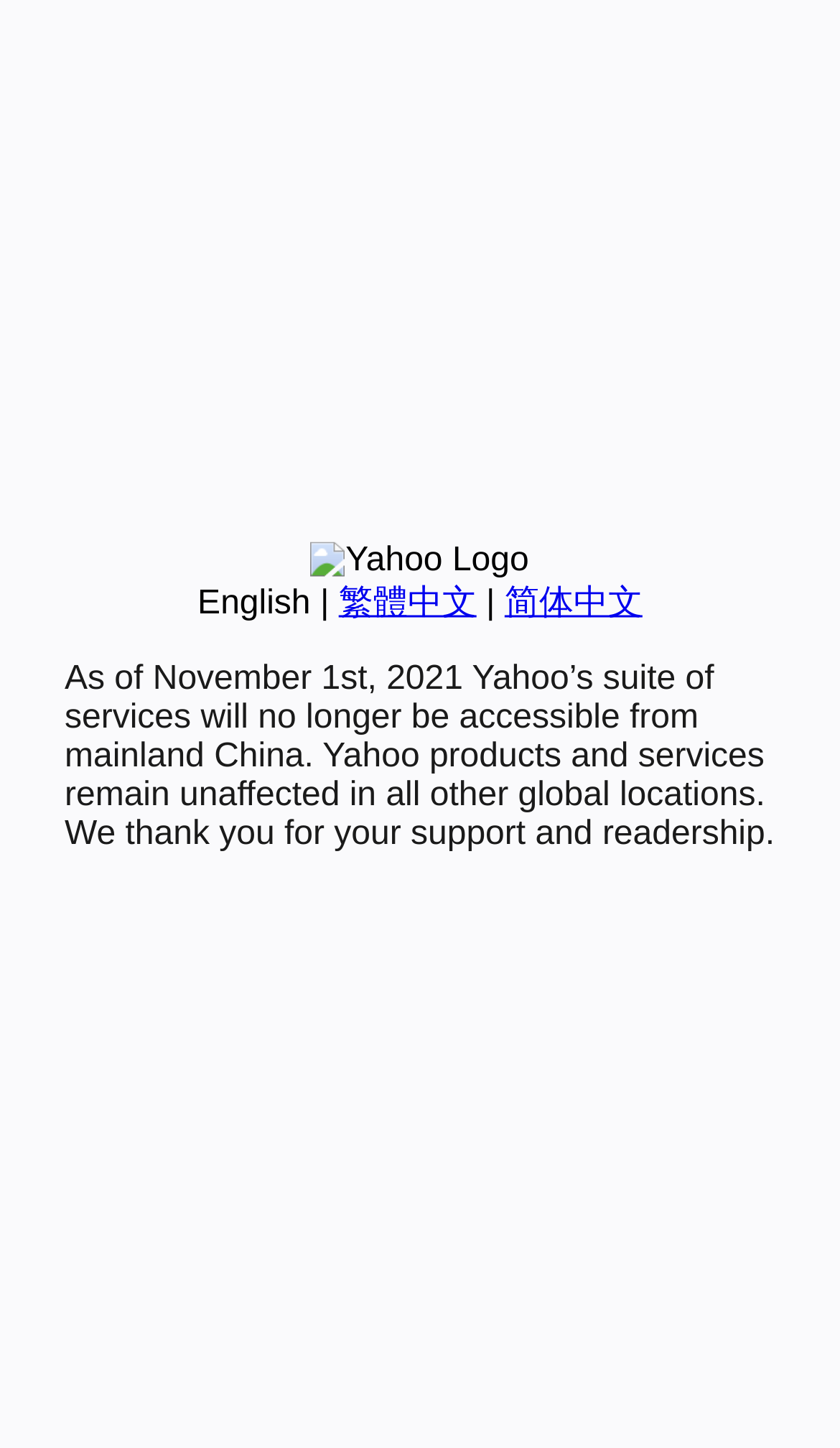Using the description "English", locate and provide the bounding box of the UI element.

[0.235, 0.404, 0.37, 0.429]